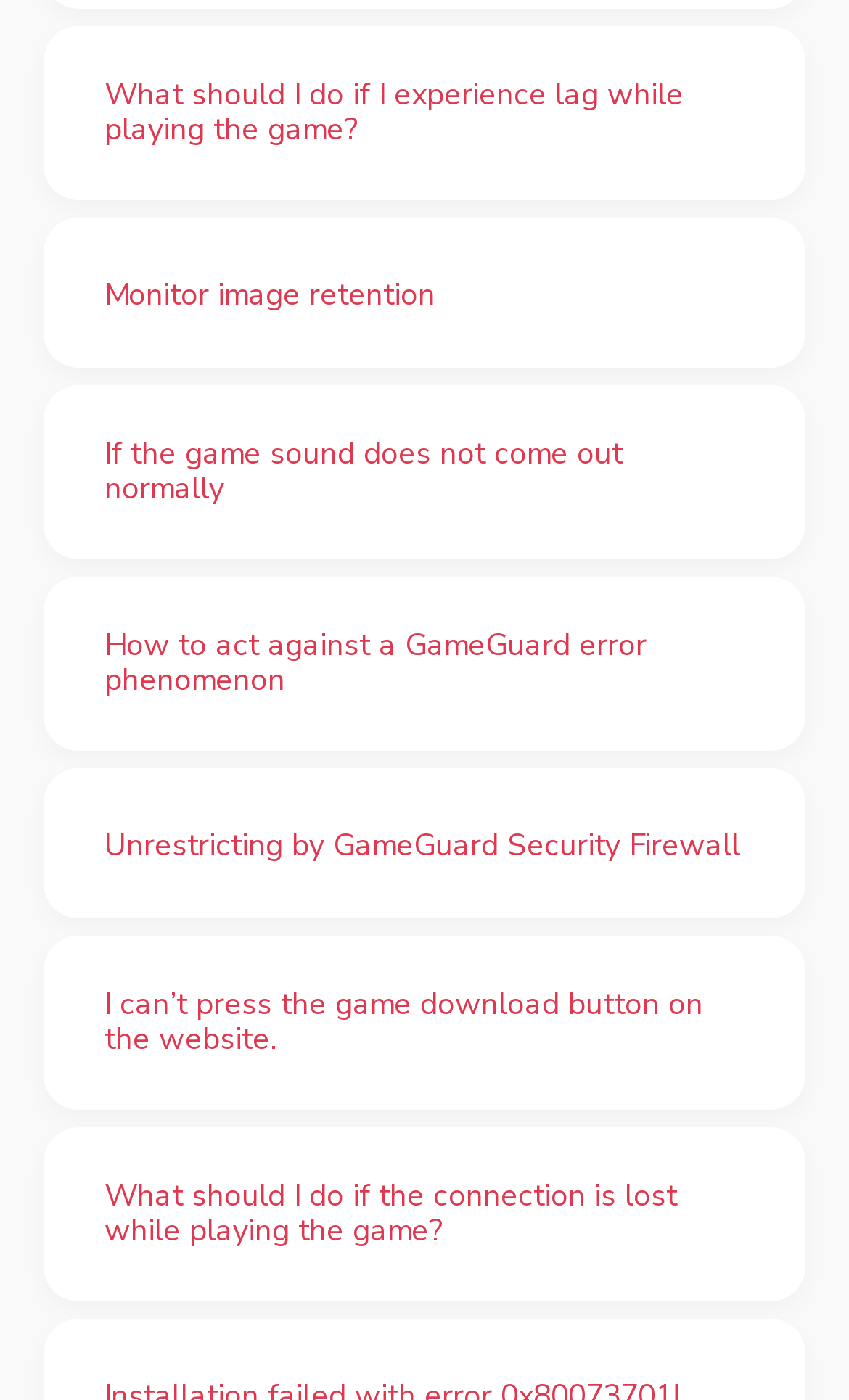What is the common theme of the issues addressed on this webpage?
Please answer the question with as much detail and depth as you can.

The webpage provides buttons that address different game-related issues, including technical problems, sound issues, and download issues, suggesting that the common theme of the issues addressed on this webpage is game-related issues.